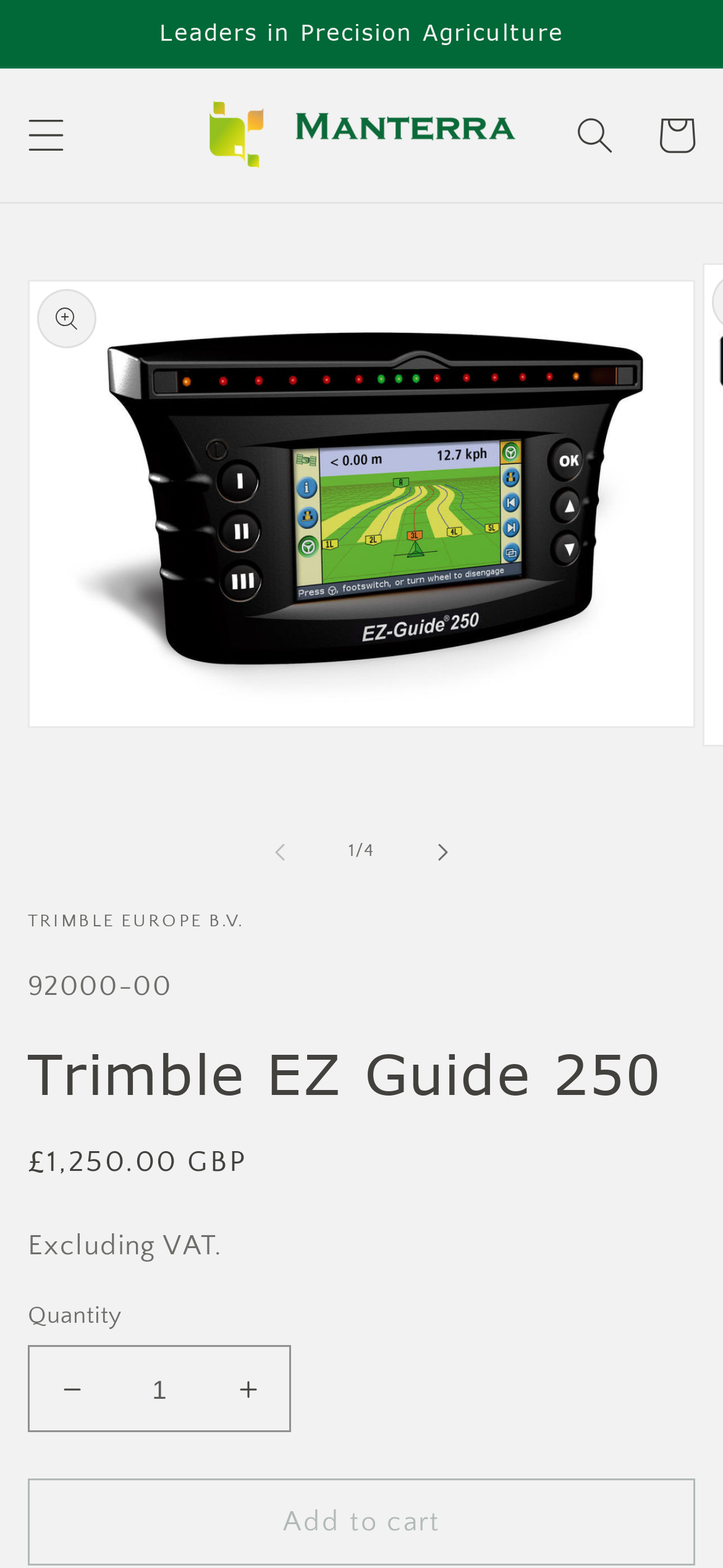Please determine and provide the text content of the webpage's heading.

Trimble EZ Guide 250